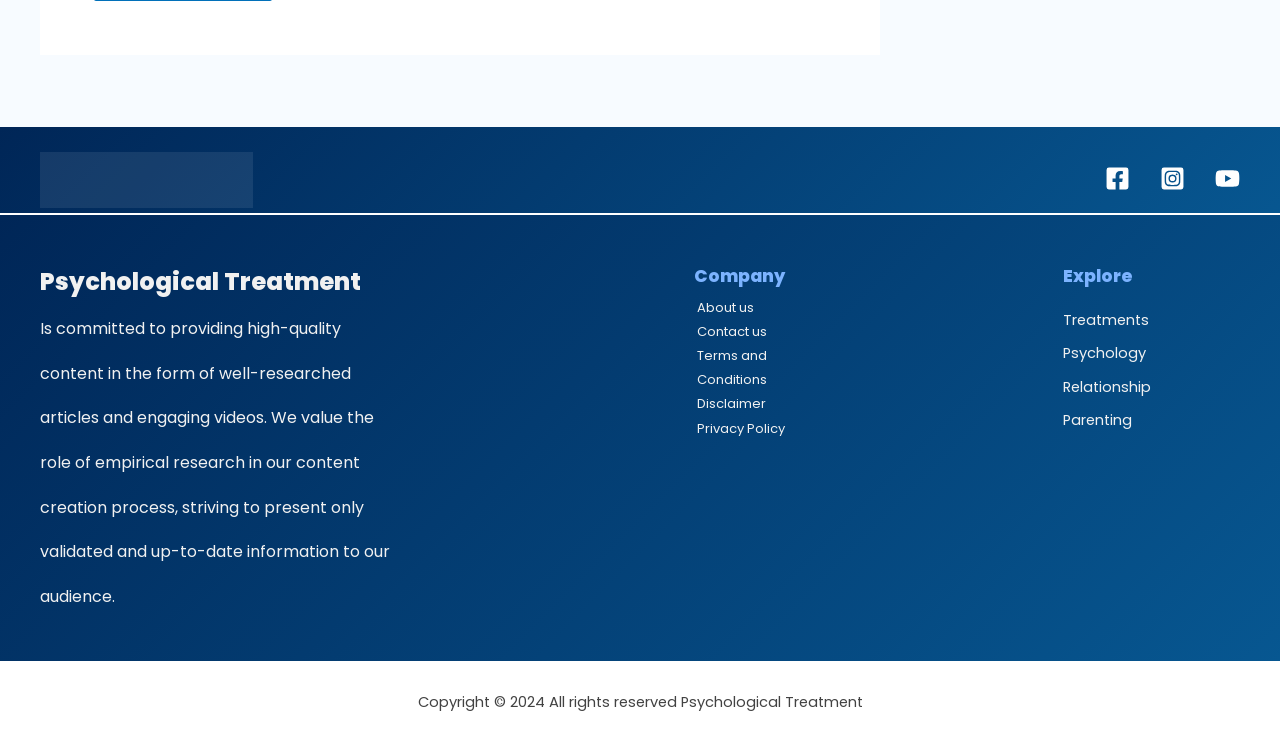Give a one-word or short phrase answer to this question: 
What year is the copyright reserved?

2024